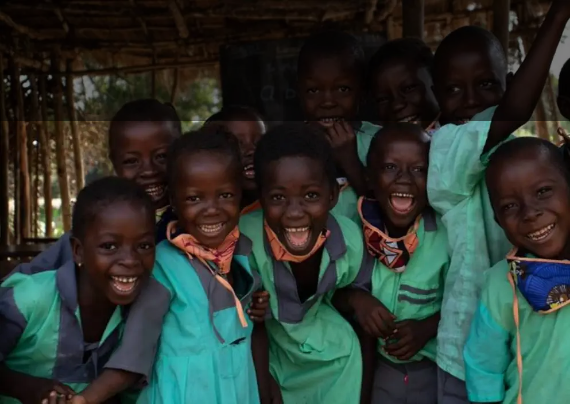What is the pass rate of National Primary School Exams in 2020?
Using the visual information, reply with a single word or short phrase.

91%